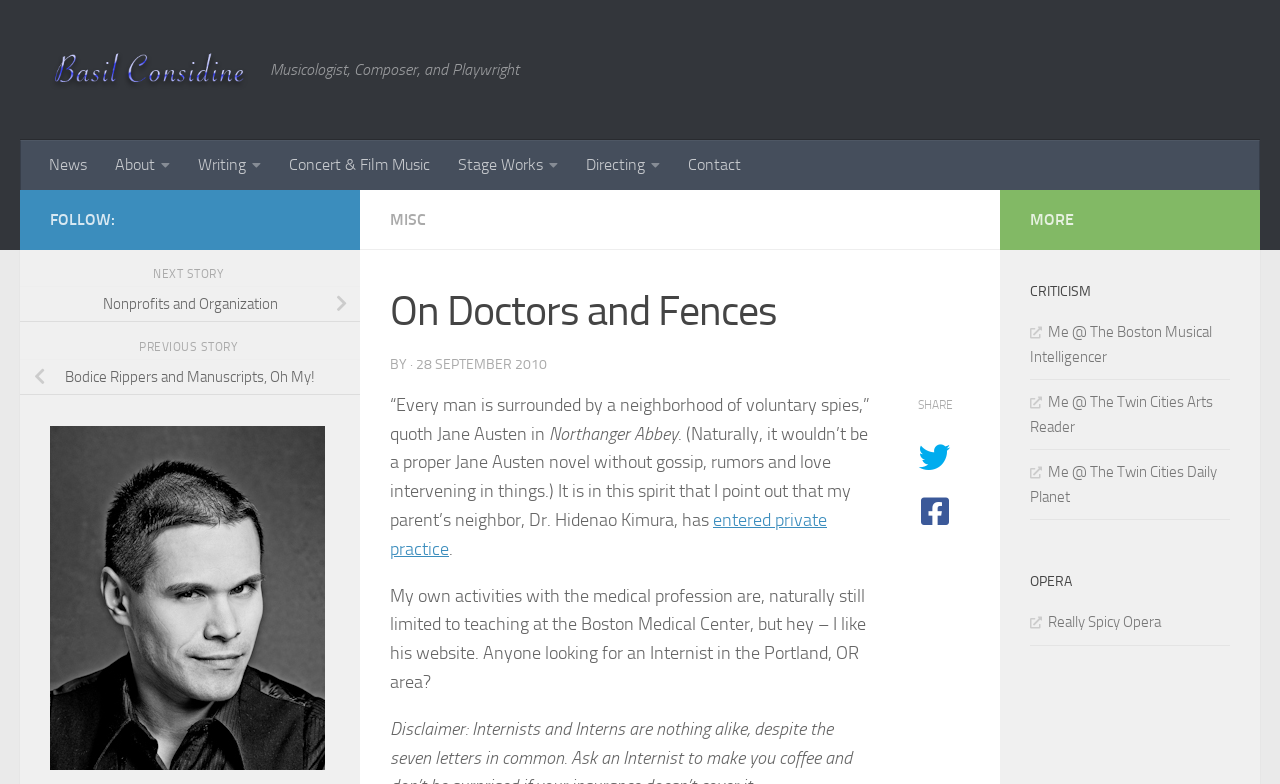What is the name of the novel mentioned in the article?
Please use the image to deliver a detailed and complete answer.

I found the name of the novel by looking at the StaticText element with the text 'Northanger Abbey' which is located in the paragraph that mentions Jane Austen.